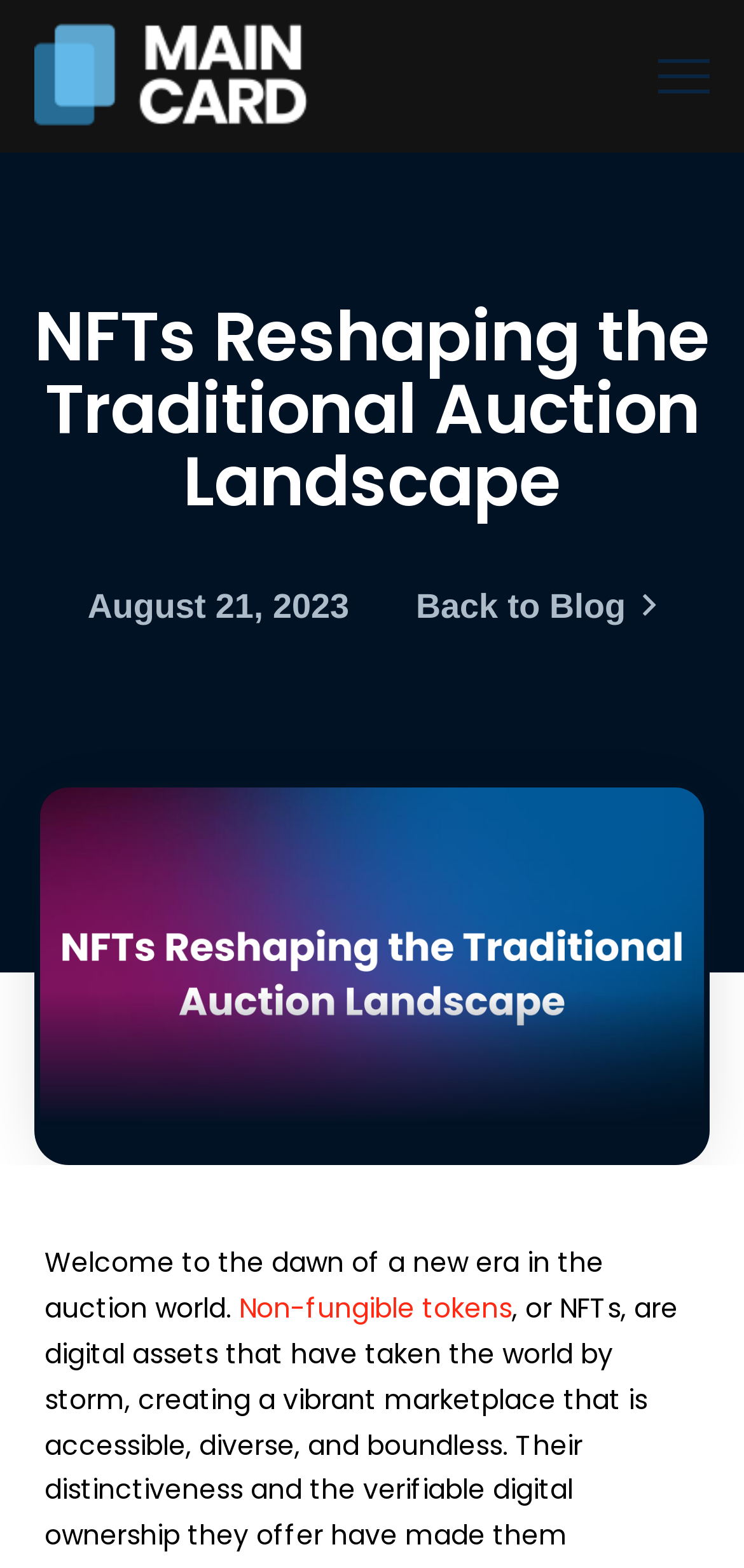What is the purpose of the toggle button?
Please respond to the question with a detailed and thorough explanation.

I inferred the purpose of the toggle button by looking at the generic element with the content 'Toggle Off Canvas Content' which has a popup and controls an off-canvas content element.